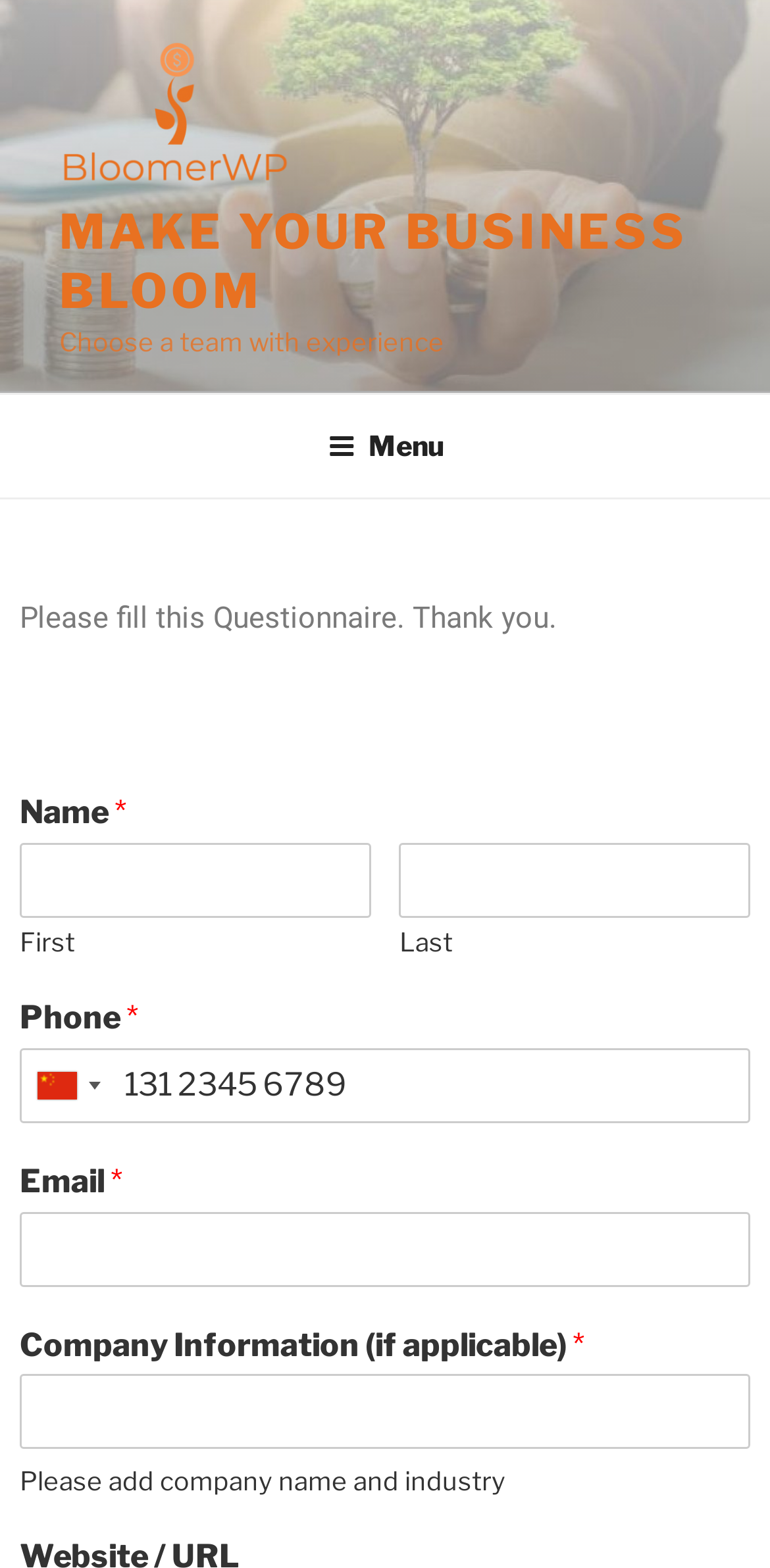Could you highlight the region that needs to be clicked to execute the instruction: "Click on About"?

None